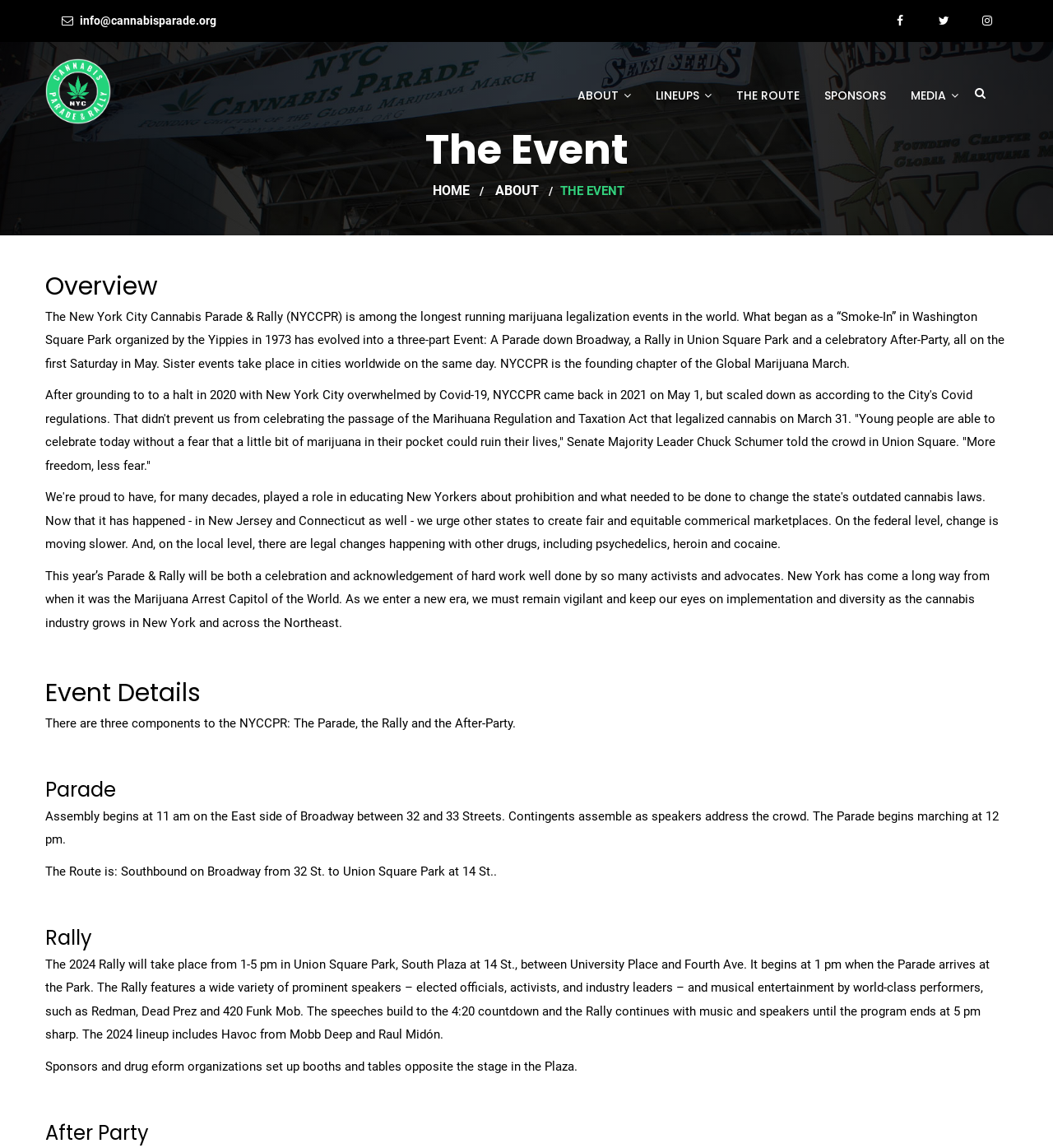Identify the bounding box coordinates for the element you need to click to achieve the following task: "Click the info email link". Provide the bounding box coordinates as four float numbers between 0 and 1, in the form [left, top, right, bottom].

[0.059, 0.012, 0.205, 0.024]